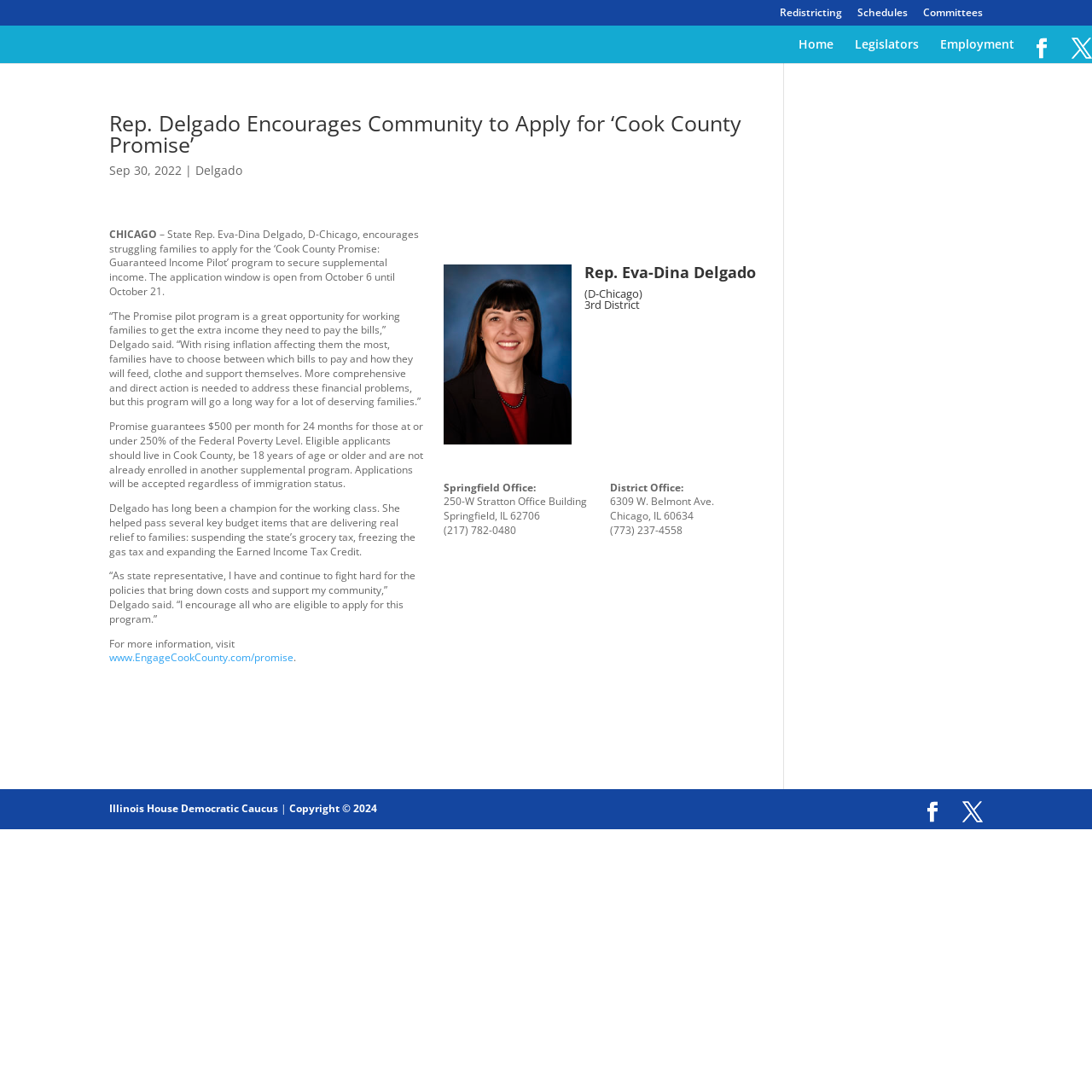Respond to the question below with a concise word or phrase:
What is the occupation of Eva-Dina Delgado?

State Representative